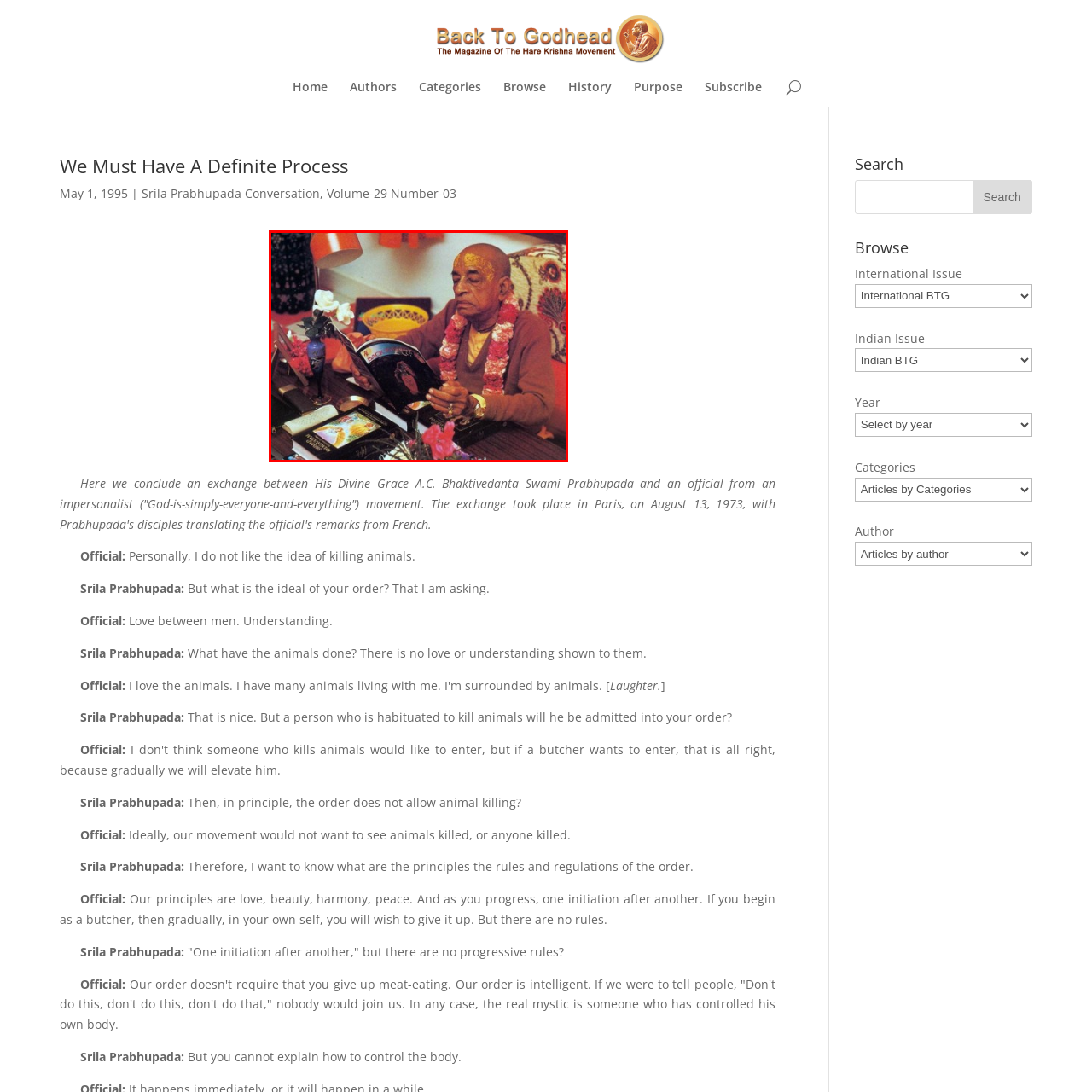Offer a detailed explanation of the image encased within the red boundary.

In this evocative image, Srila Prabhupada, the founder of the International Society for Krishna Consciousness (ISKCON), is captured in a moment of quiet reflection as he reads a magazine titled "Back To Godhead." He is adorned with a garland of flowers, symbolizing respect and devotion, and sits at a richly decorated desk filled with spiritual texts and imagery. The surrounding decor includes vibrant elements, hinting at a peaceful yet lively environment. The photograph conveys a sense of reverence and dedication, highlighting Prabhupada's commitment to spreading spiritual knowledge and engaging with his followers through literature and dialogue. This image serves as a powerful reminder of his influential role in the spiritual movement.